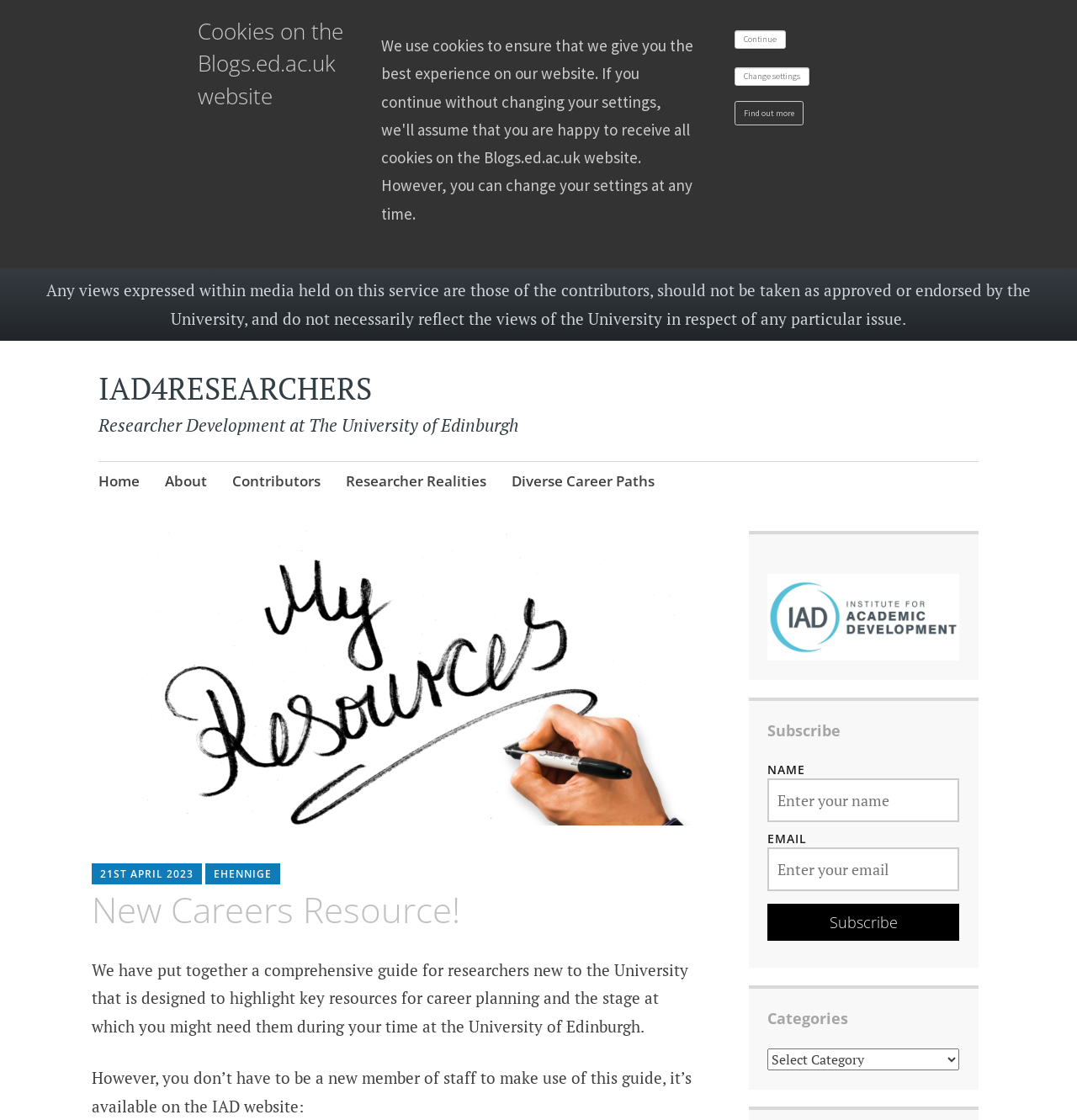Please give a succinct answer to the question in one word or phrase:
What is the name of the university mentioned on this webpage?

University of Edinburgh